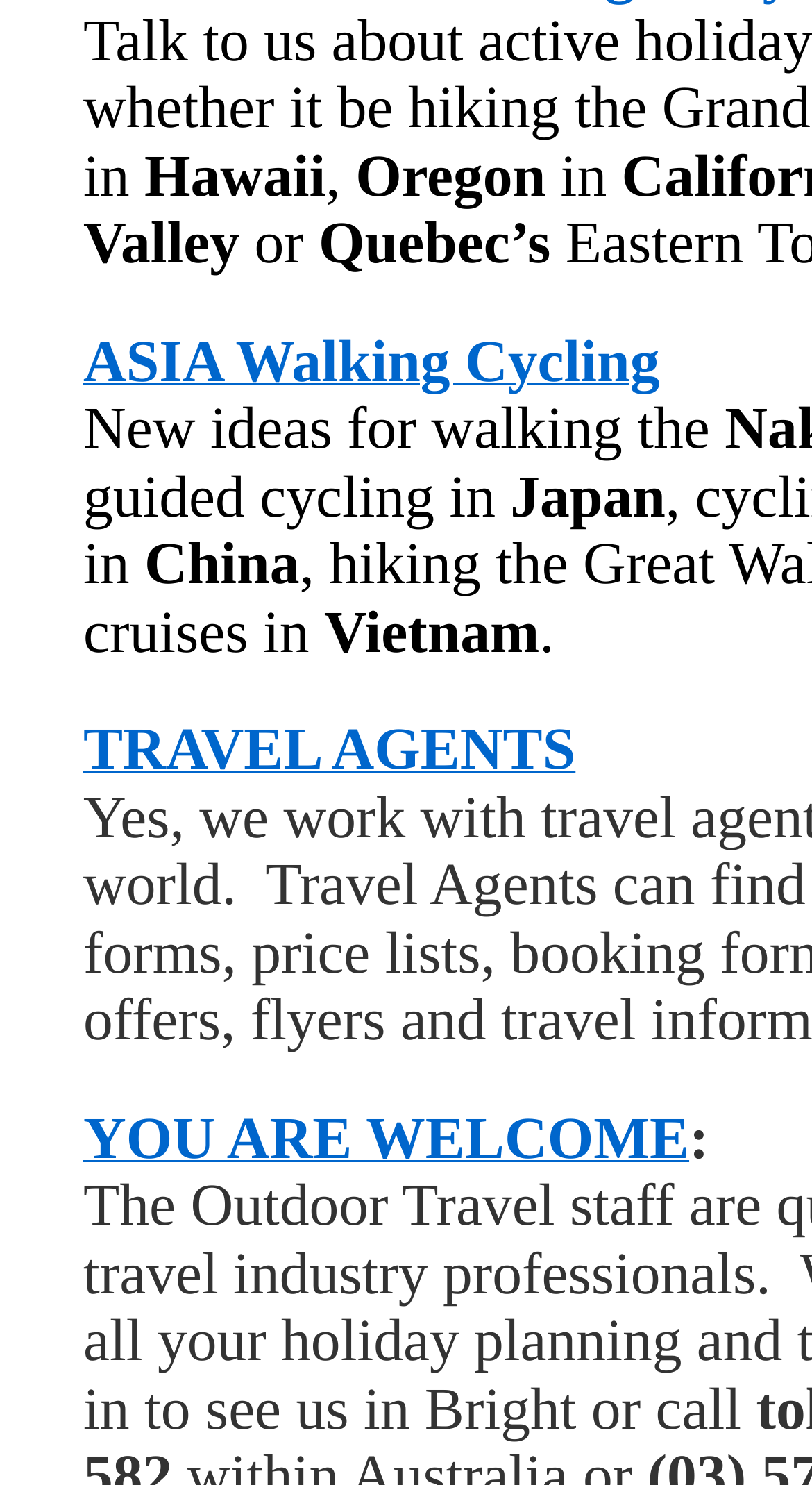What is the last word on the webpage?
Using the image, answer in one word or phrase.

welcome